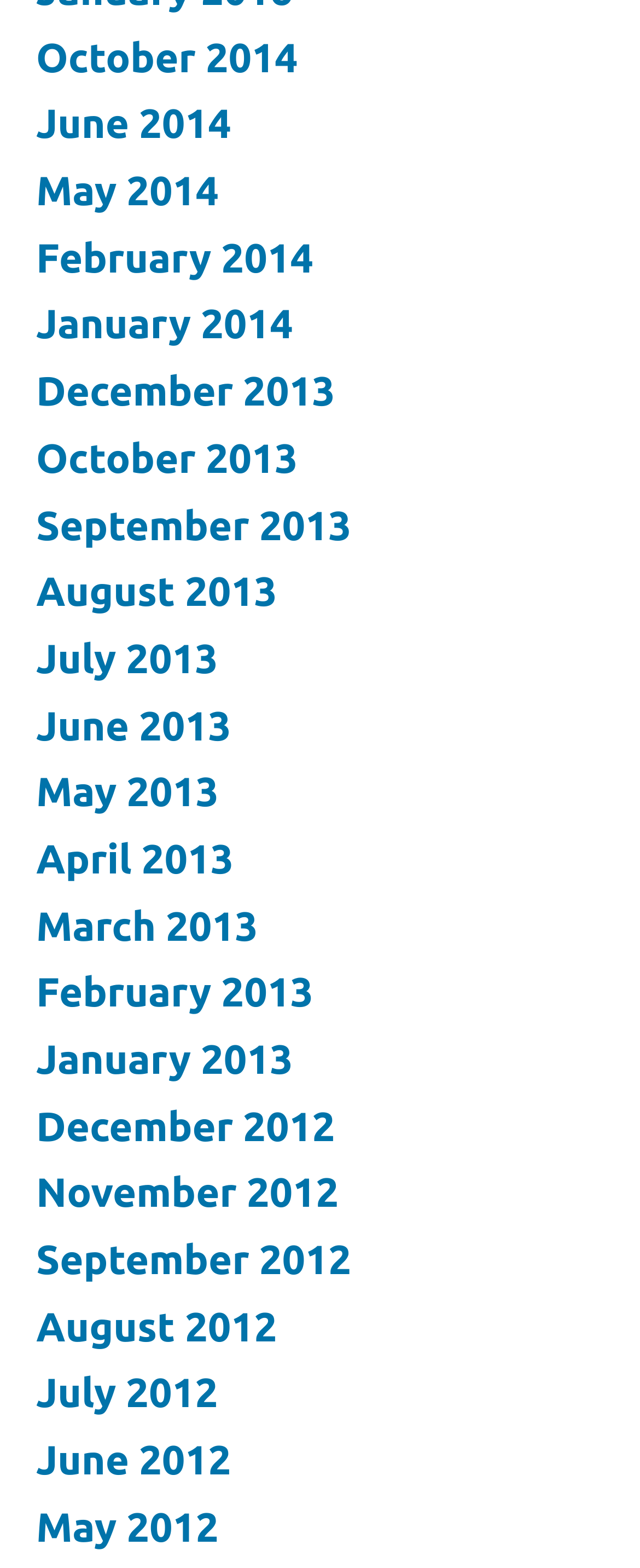Pinpoint the bounding box coordinates of the clickable area needed to execute the instruction: "view January 2013". The coordinates should be specified as four float numbers between 0 and 1, i.e., [left, top, right, bottom].

[0.056, 0.661, 0.458, 0.69]